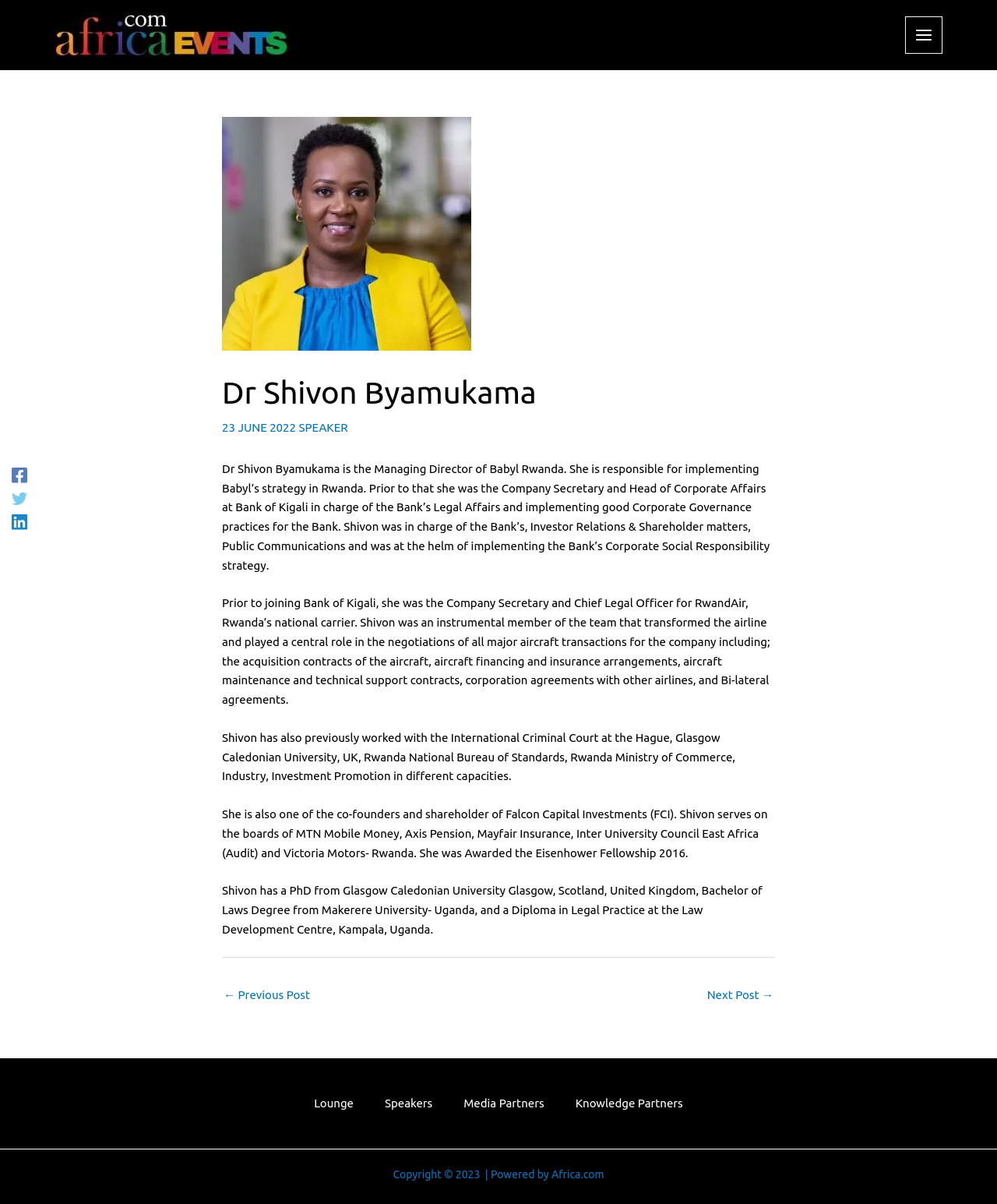Provide the bounding box coordinates of the HTML element described by the text: "Main Menu". The coordinates should be in the format [left, top, right, bottom] with values between 0 and 1.

[0.907, 0.014, 0.945, 0.044]